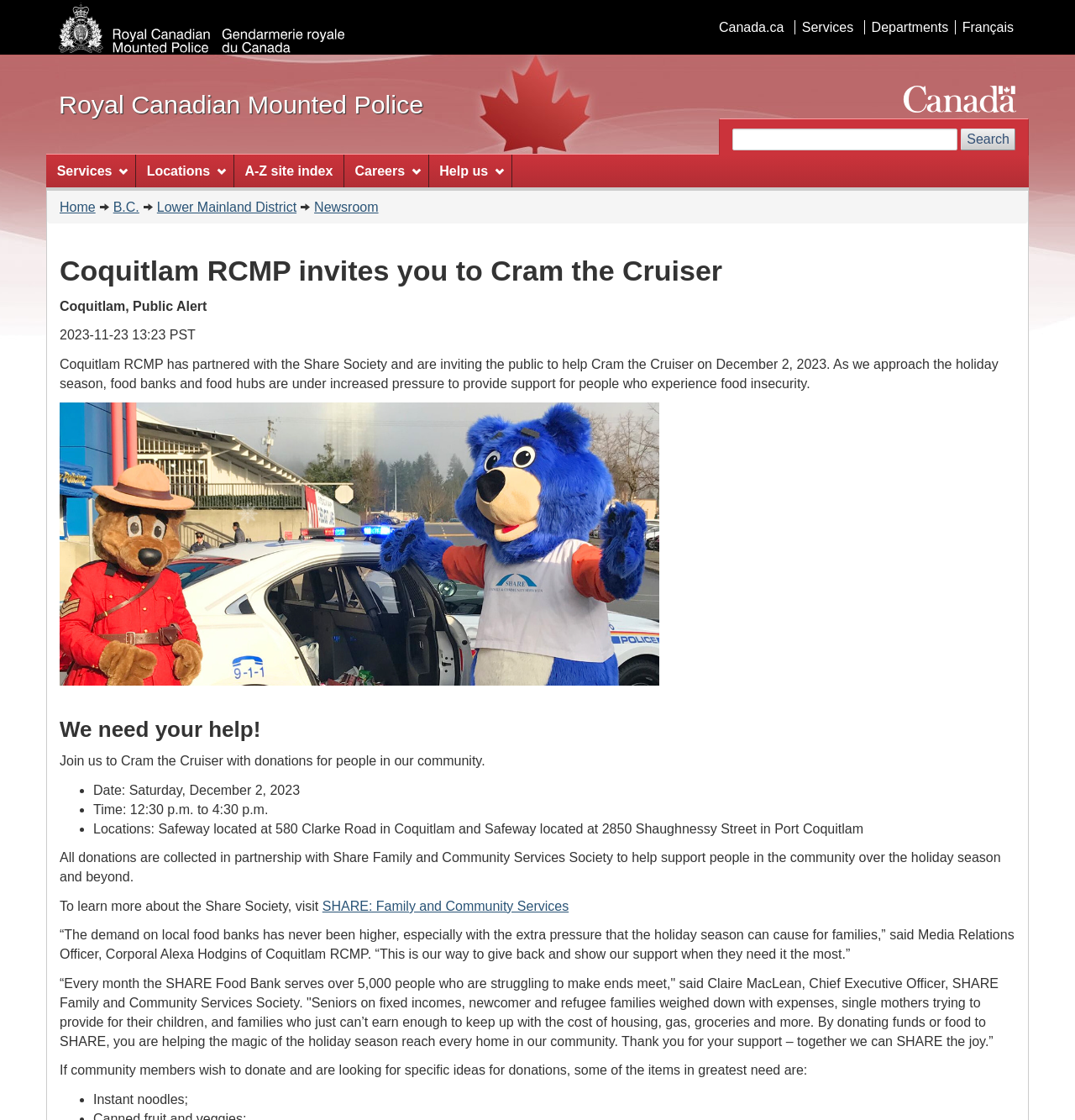Identify and extract the main heading of the webpage.

Coquitlam RCMP invites you to Cram the Cruiser